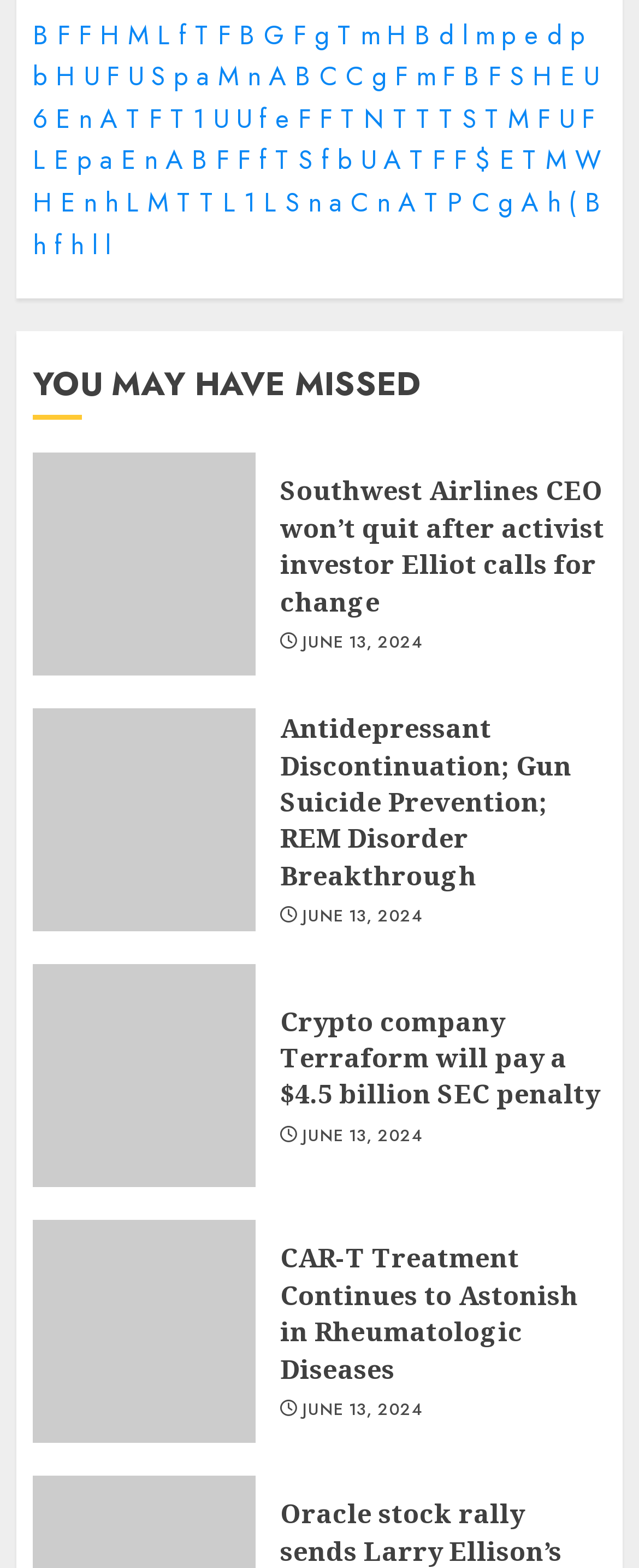Are there any links with the same text?
Answer the question using a single word or phrase, according to the image.

Yes